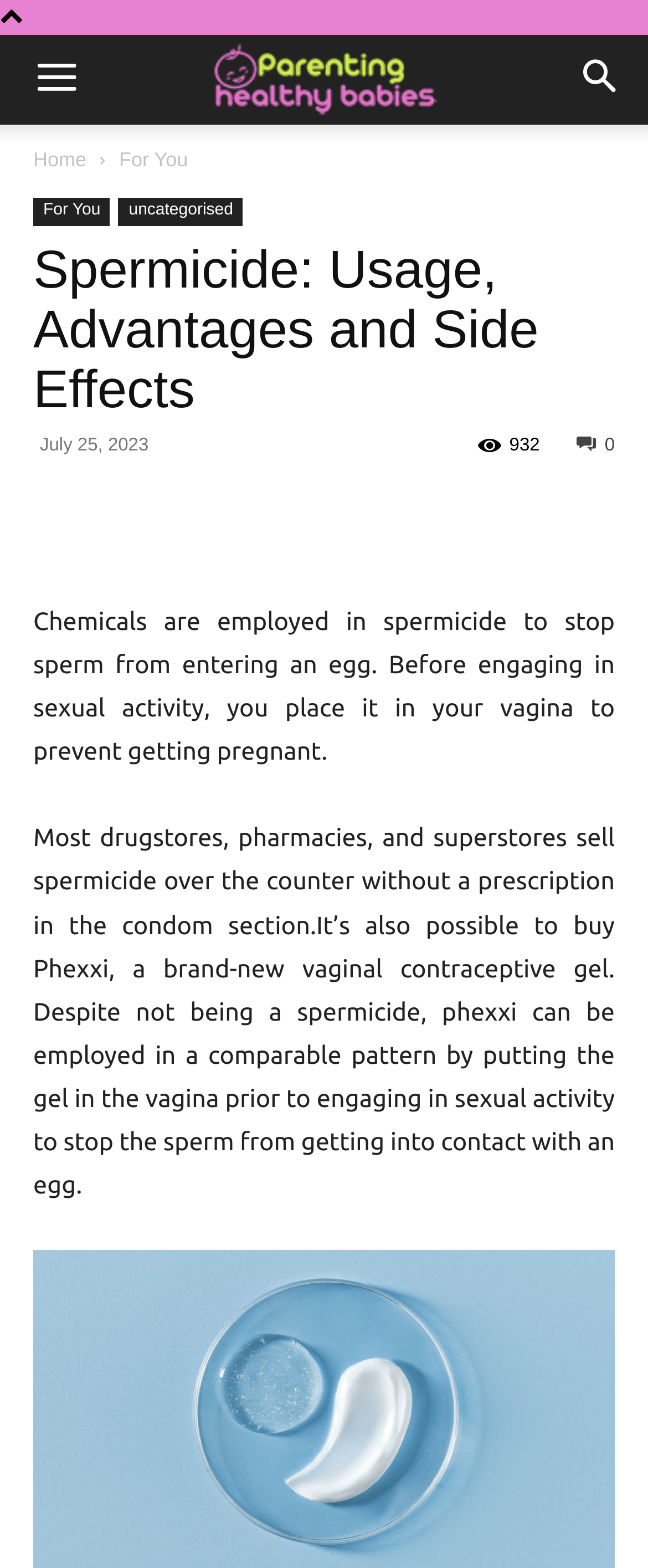Can you specify the bounding box coordinates for the region that should be clicked to fulfill this instruction: "Go to the 'Home' page".

[0.051, 0.094, 0.133, 0.109]